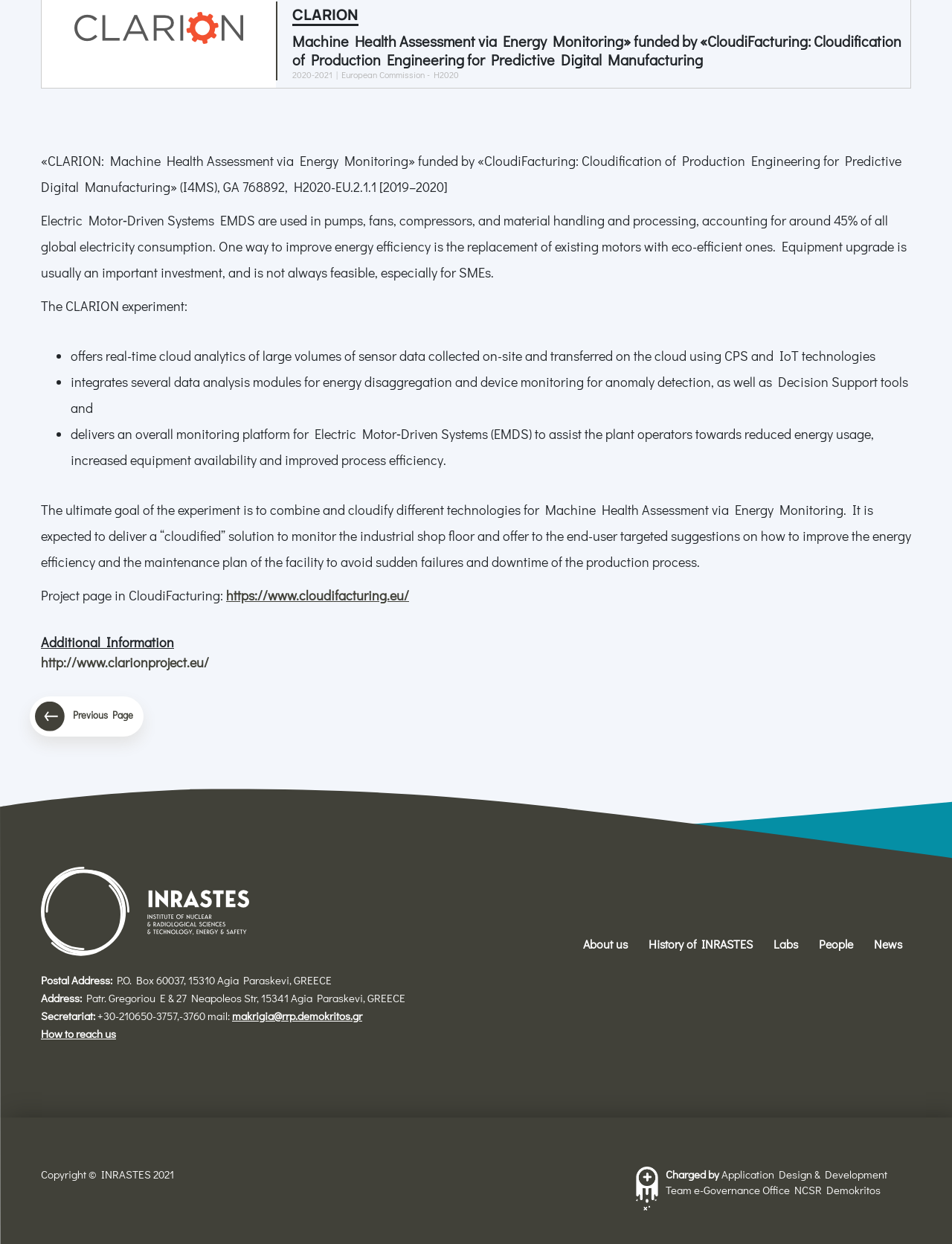Bounding box coordinates are given in the format (top-left x, top-left y, bottom-right x, bottom-right y). All values should be floating point numbers between 0 and 1. Provide the bounding box coordinate for the UI element described as: How to reach us

[0.043, 0.825, 0.122, 0.837]